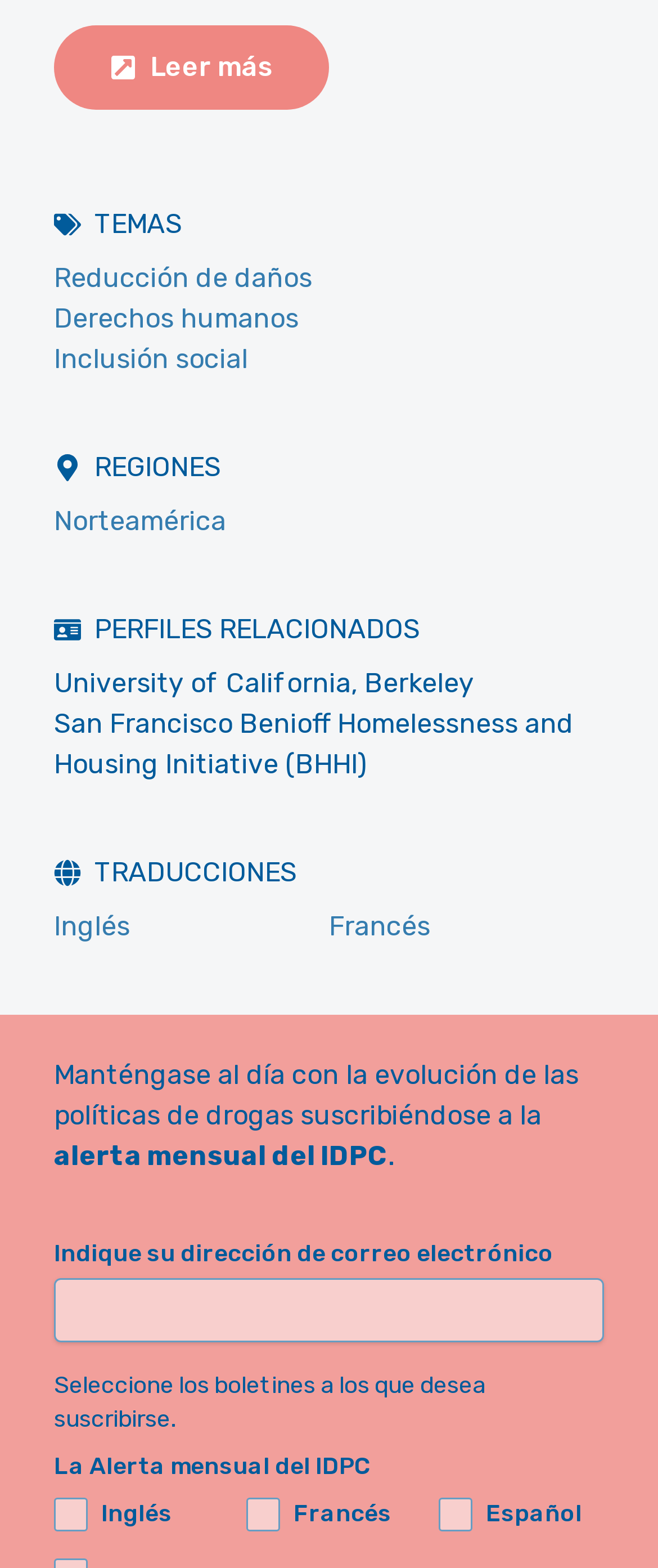How many languages are available for translation?
Please give a detailed and thorough answer to the question, covering all relevant points.

The webpage provides links for 'Inglés', 'Francés', and 'Español' translations, indicating that there are three languages available for translation.